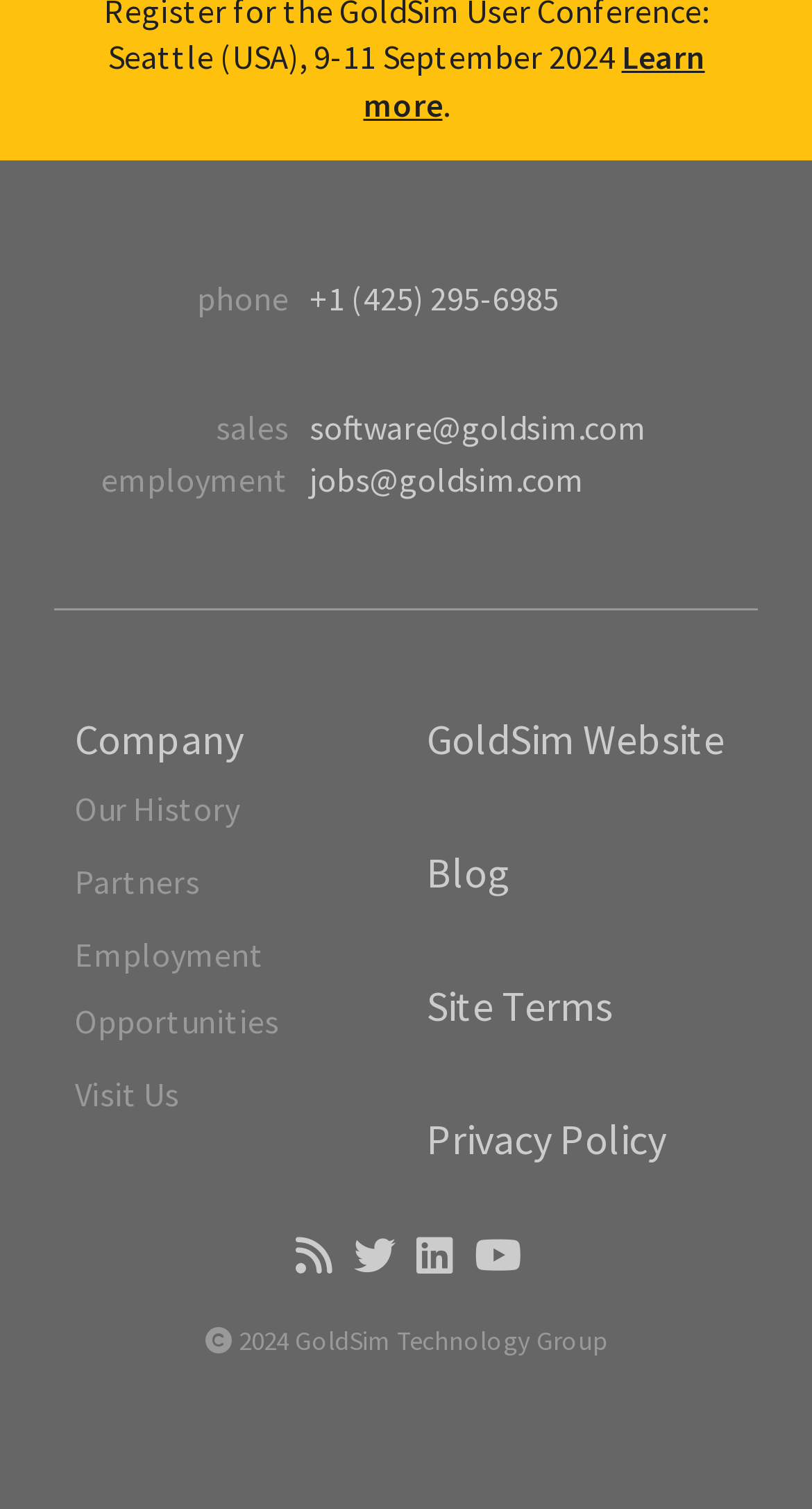Given the element description: "Visit Us", predict the bounding box coordinates of this UI element. The coordinates must be four float numbers between 0 and 1, given as [left, top, right, bottom].

[0.092, 0.711, 0.221, 0.739]